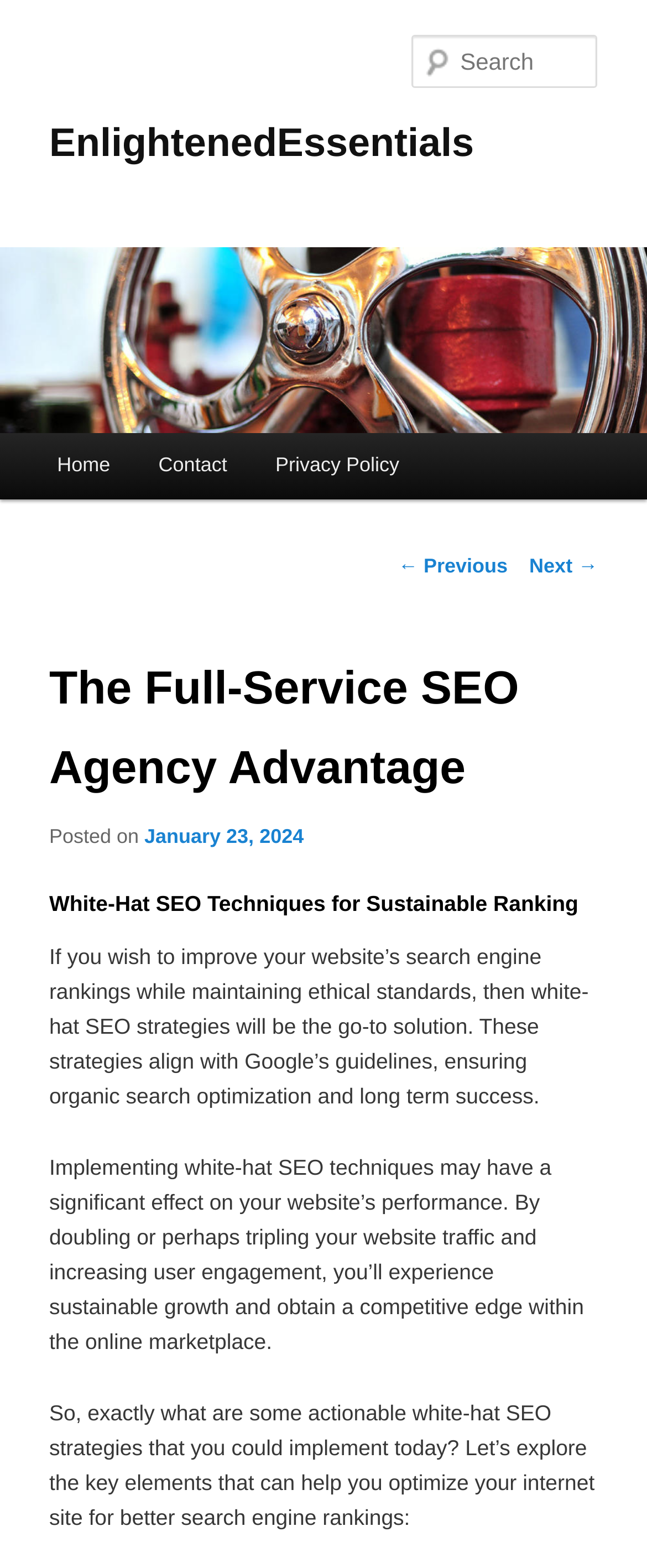How many links are present in the main menu?
Provide a concise answer using a single word or phrase based on the image.

3